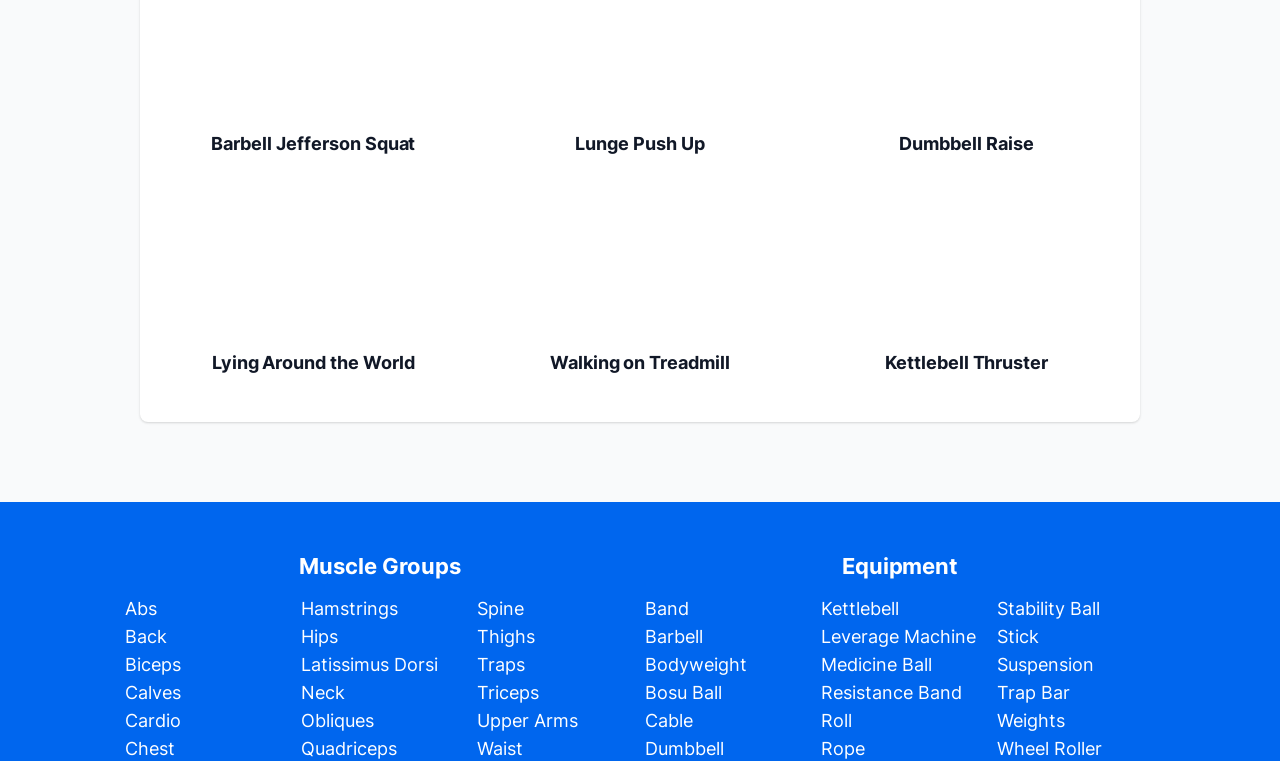How many links are under the 'Equipment' heading?
Give a single word or phrase answer based on the content of the image.

15